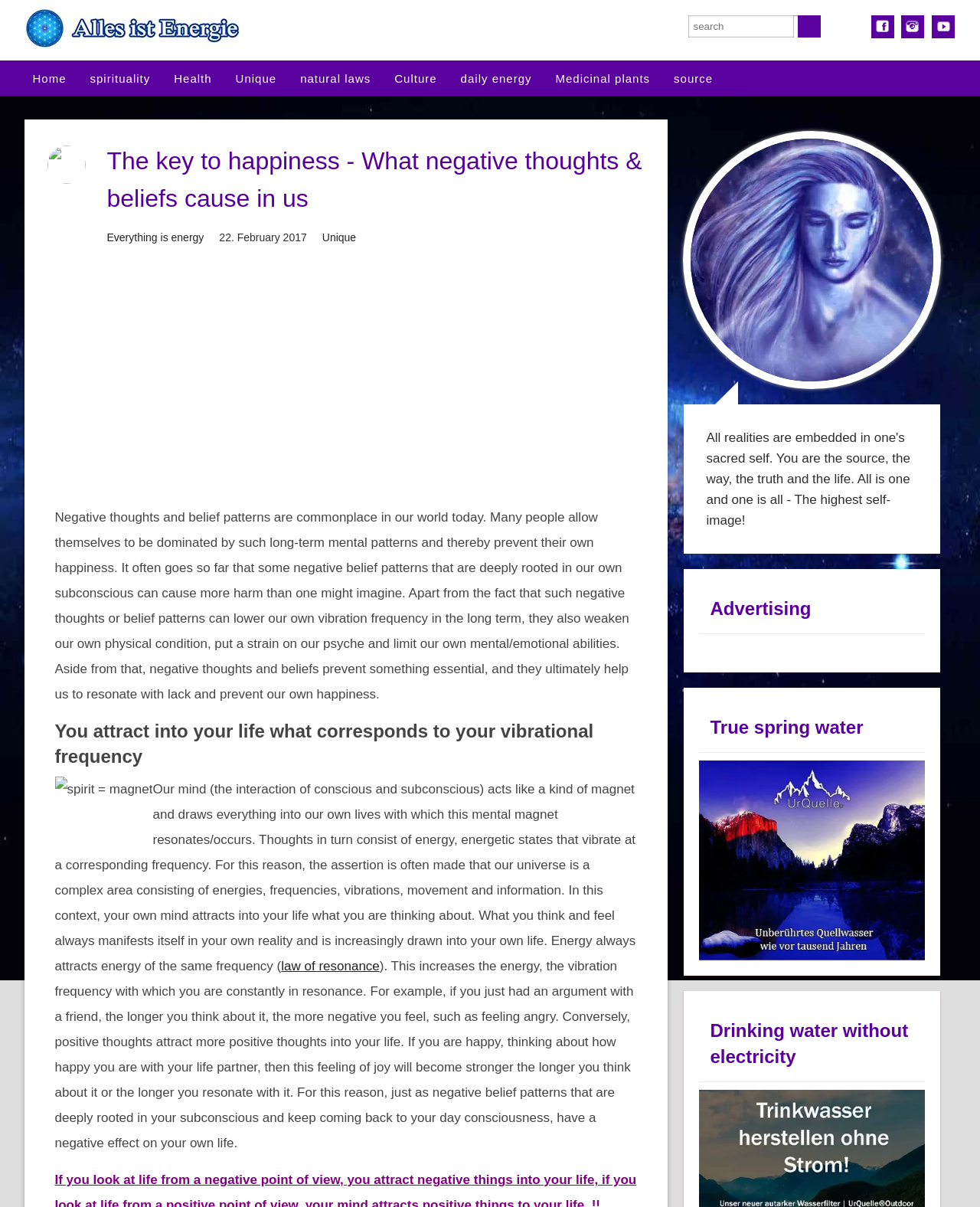Please pinpoint the bounding box coordinates for the region I should click to adhere to this instruction: "Visit the 'Everything is energy' page".

[0.025, 0.0, 0.244, 0.044]